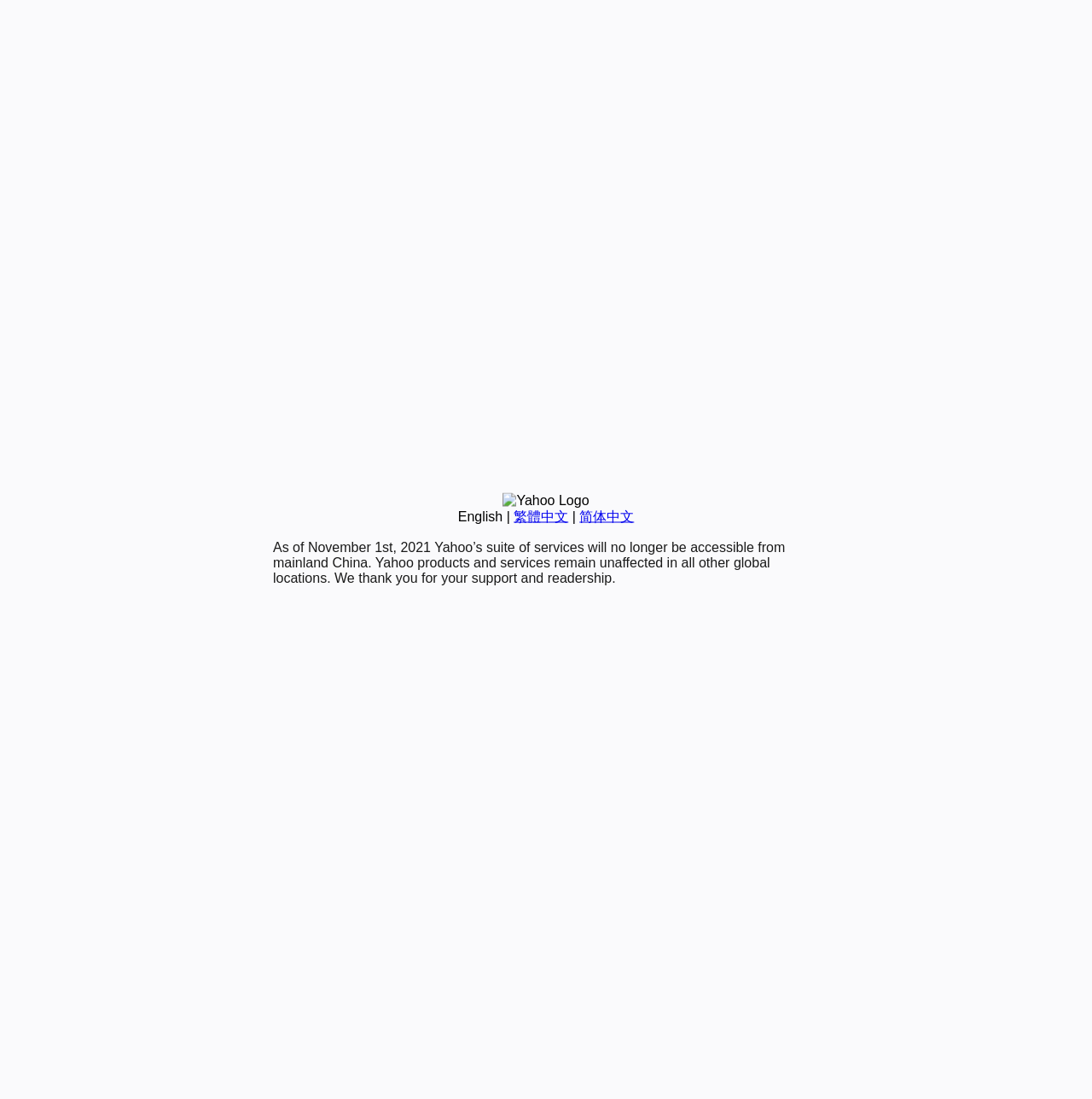Given the element description "繁體中文", identify the bounding box of the corresponding UI element.

[0.47, 0.463, 0.52, 0.476]